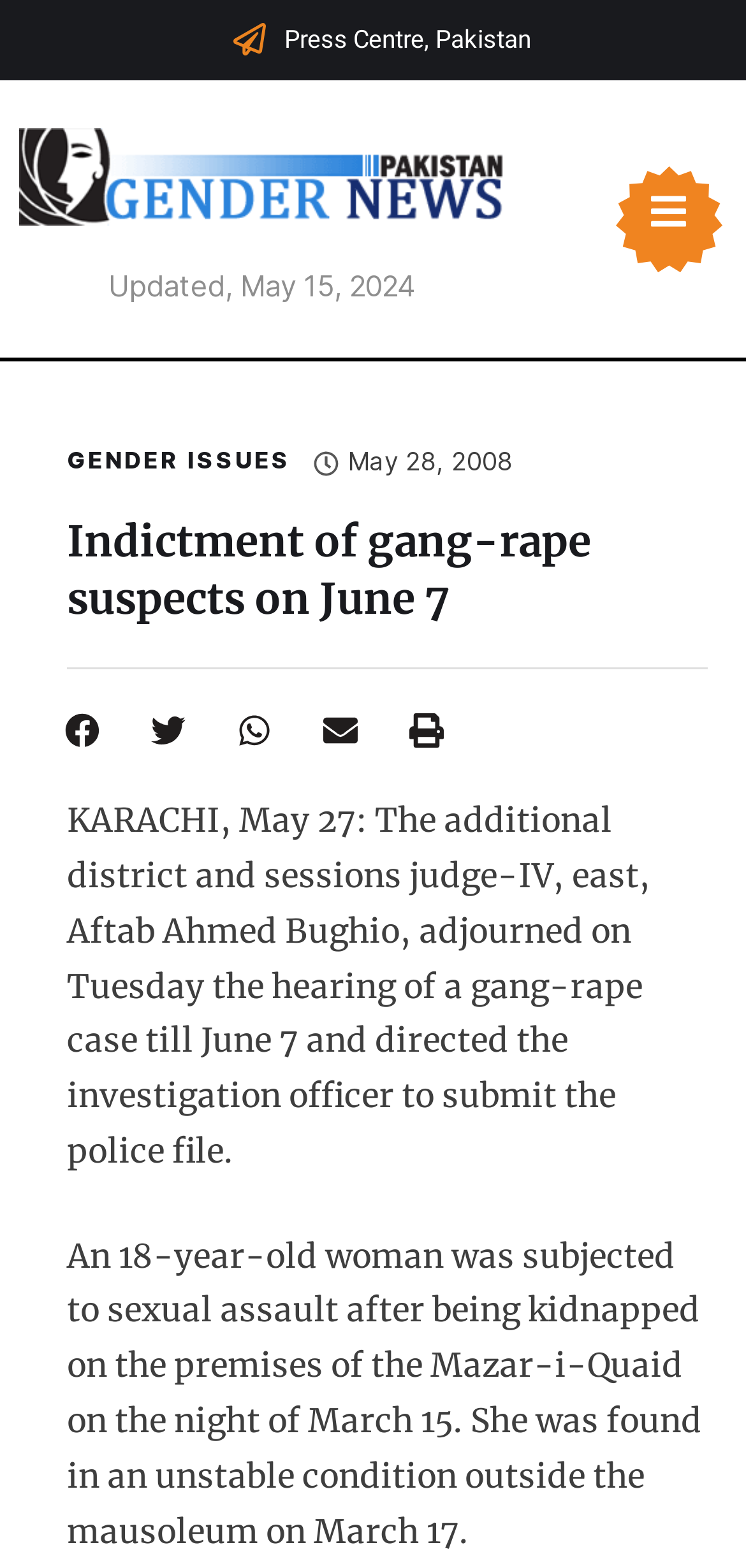Find the bounding box of the element with the following description: "aria-label="Share on facebook"". The coordinates must be four float numbers between 0 and 1, formatted as [left, top, right, bottom].

[0.051, 0.451, 0.167, 0.482]